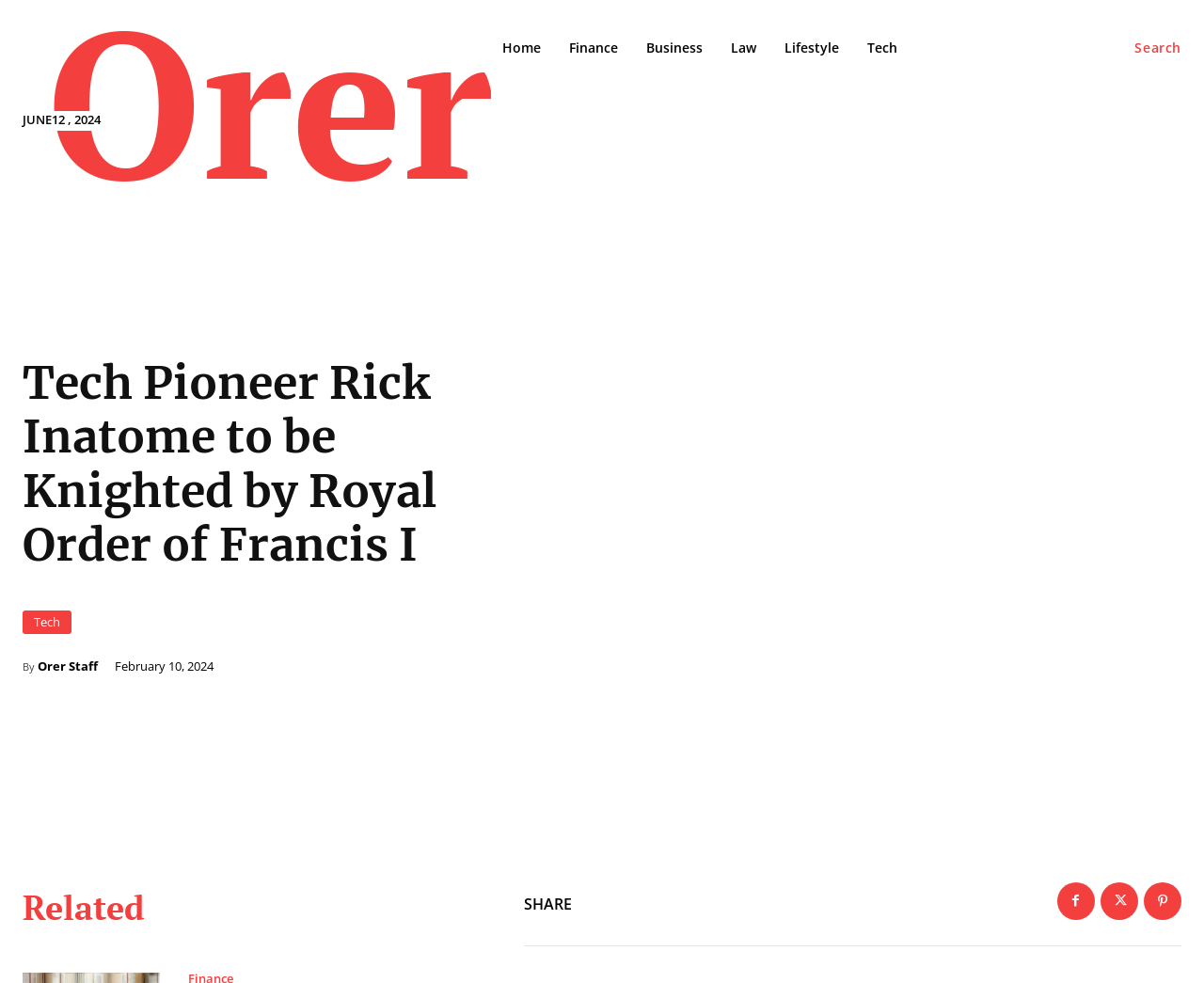Determine the coordinates of the bounding box that should be clicked to complete the instruction: "Search for something". The coordinates should be represented by four float numbers between 0 and 1: [left, top, right, bottom].

[0.942, 0.029, 0.981, 0.069]